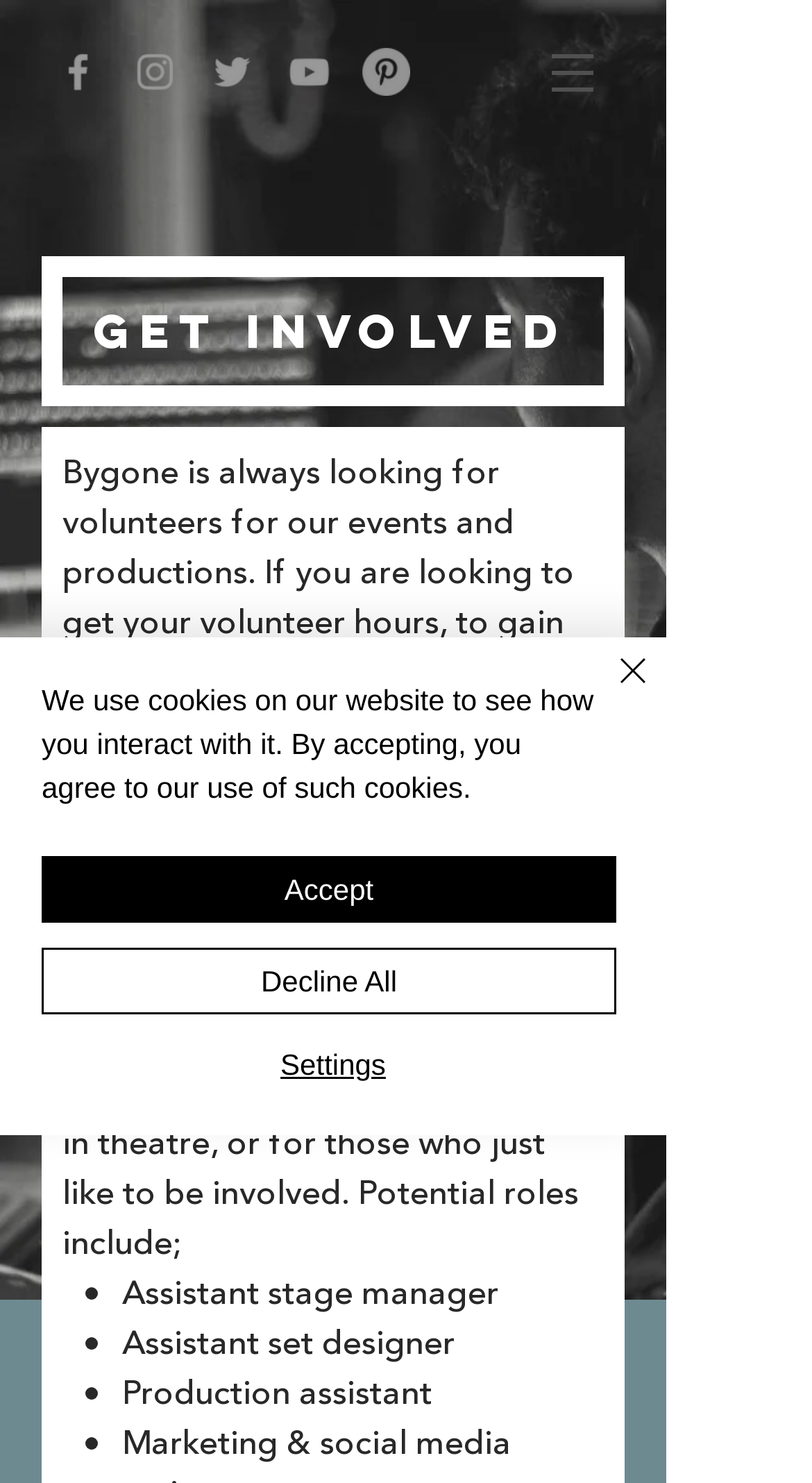What is the theme of the webpage?
Please provide a detailed and thorough answer to the question.

The webpage is about Bygone Theatre and lists volunteer positions related to theatre, such as assistant stage manager and assistant set designer. This suggests that the theme of the webpage is theatre and the arts.